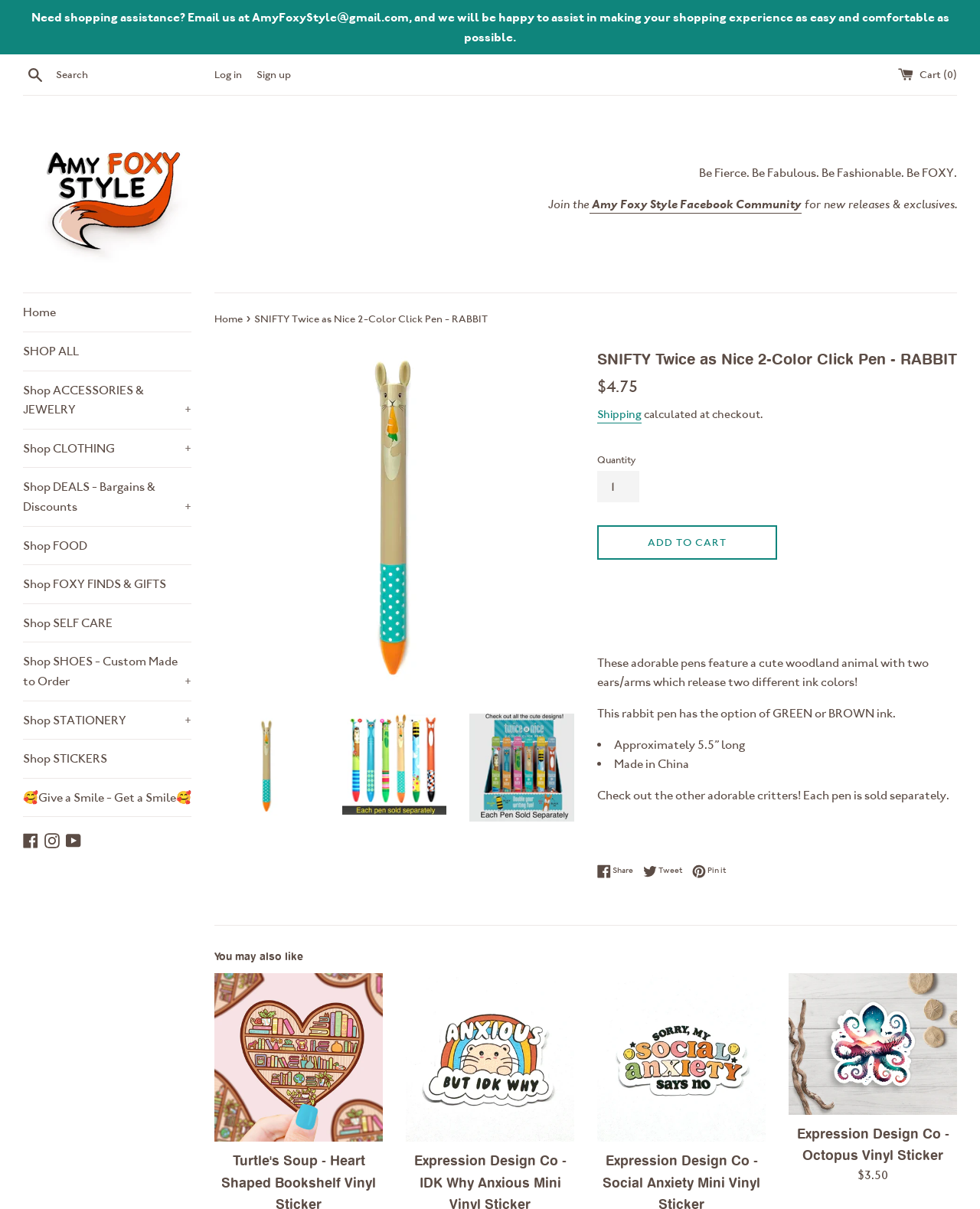Where is the SNIFTY Twice as Nice 2-Color Click Pen - RABBIT made?
Answer the question with a single word or phrase derived from the image.

China